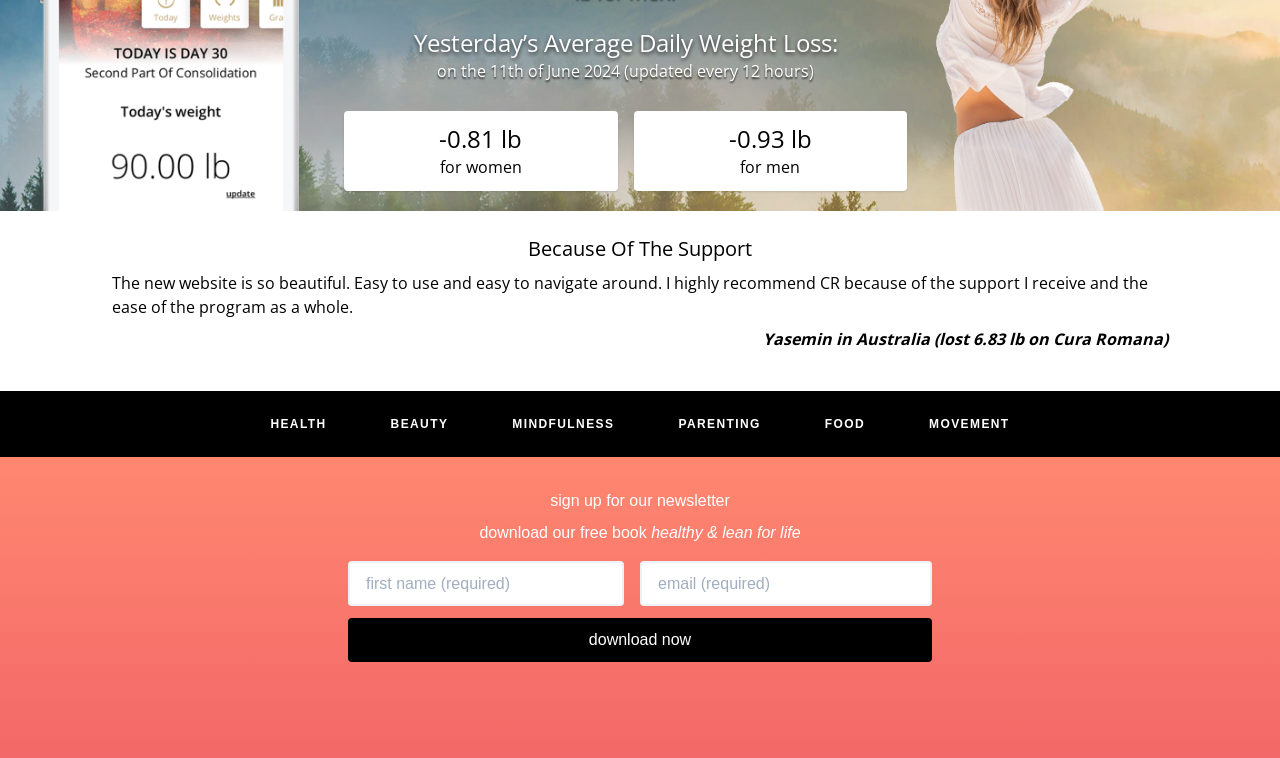Pinpoint the bounding box coordinates of the clickable element needed to complete the instruction: "enter first name". The coordinates should be provided as four float numbers between 0 and 1: [left, top, right, bottom].

[0.272, 0.74, 0.488, 0.799]